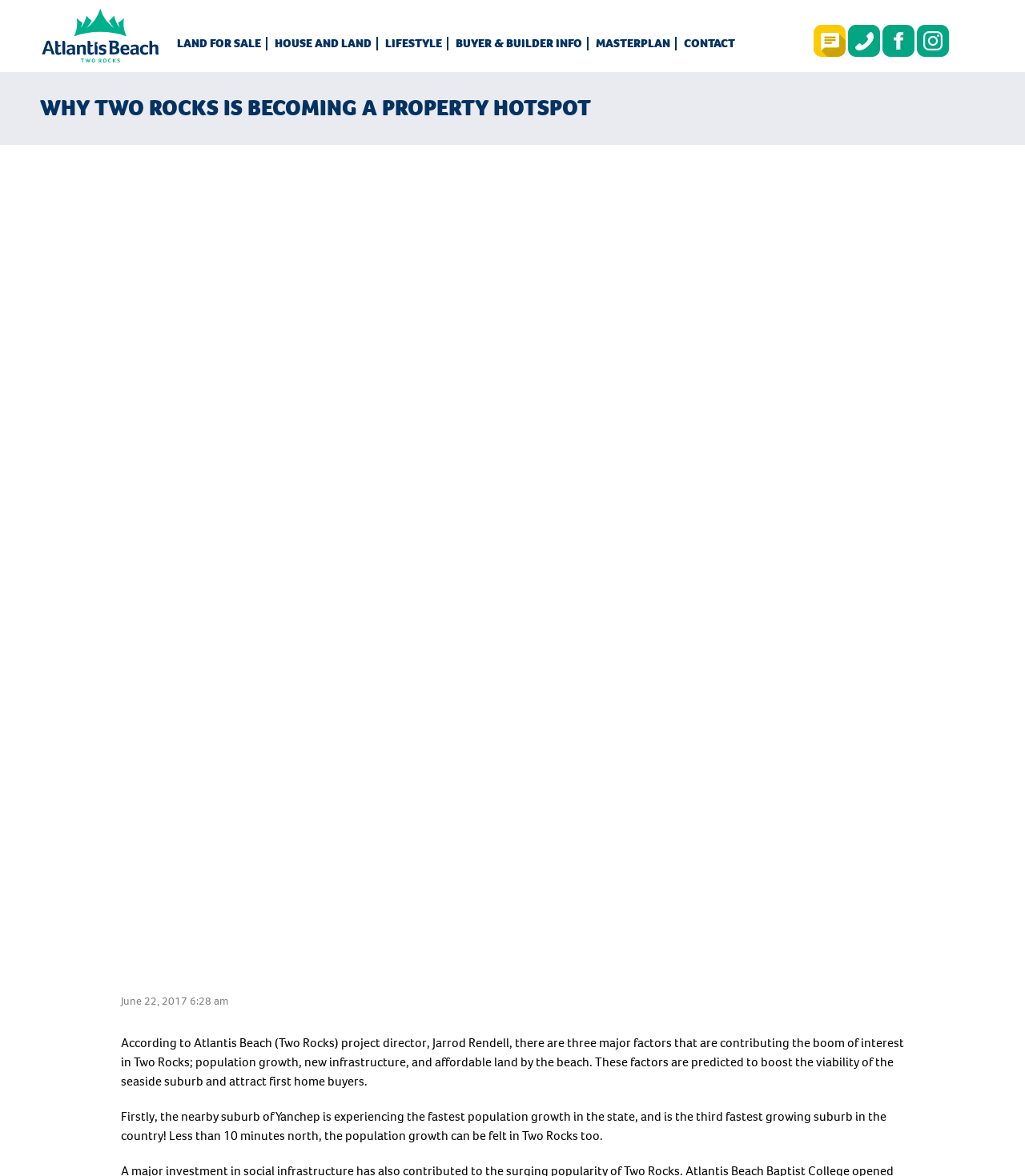Please identify the bounding box coordinates of the region to click in order to complete the given instruction: "View MASTERPLAN". The coordinates should be four float numbers between 0 and 1, i.e., [left, top, right, bottom].

[0.577, 0.031, 0.66, 0.043]